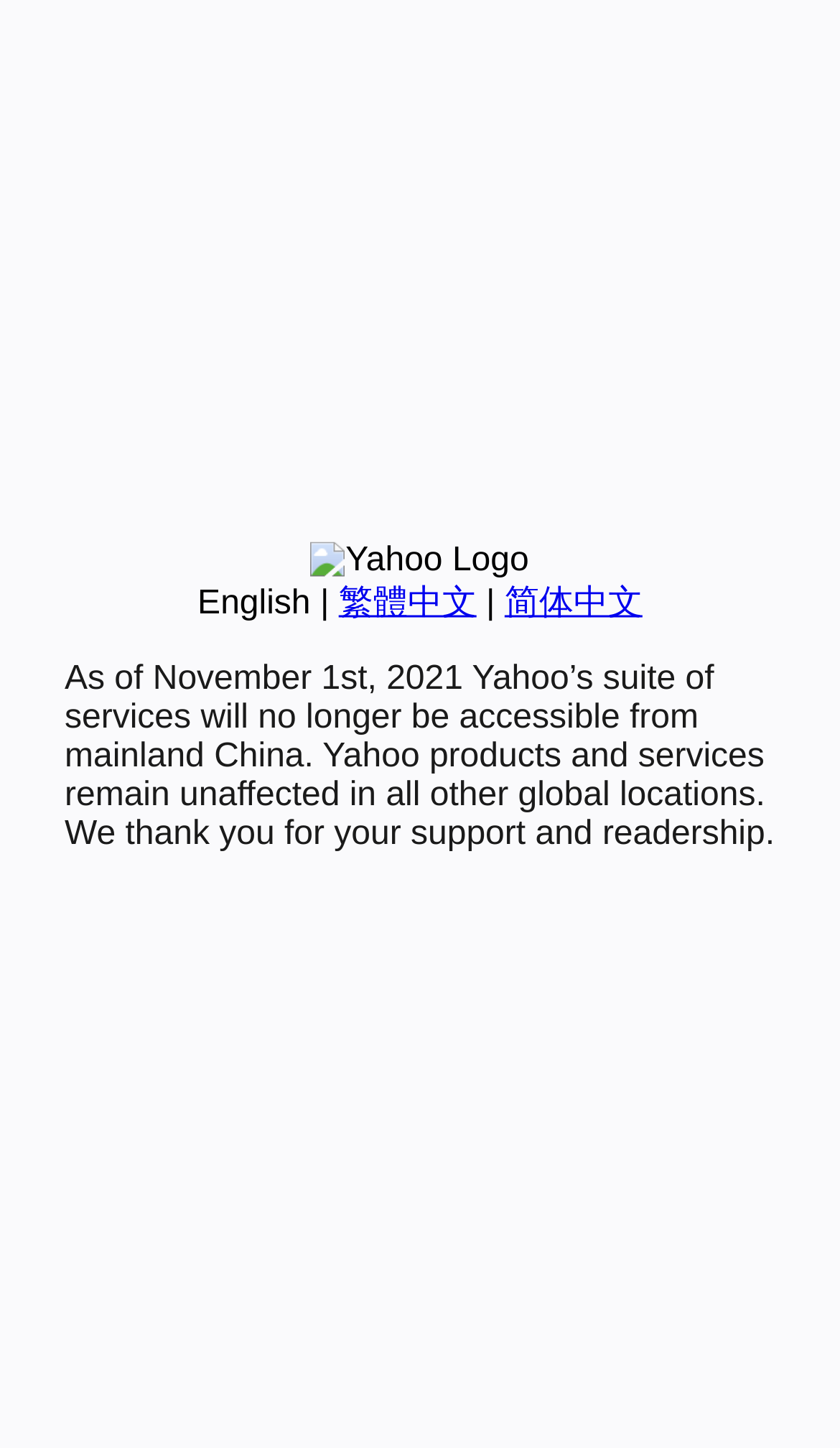Find and provide the bounding box coordinates for the UI element described with: "繁體中文".

[0.403, 0.404, 0.567, 0.429]